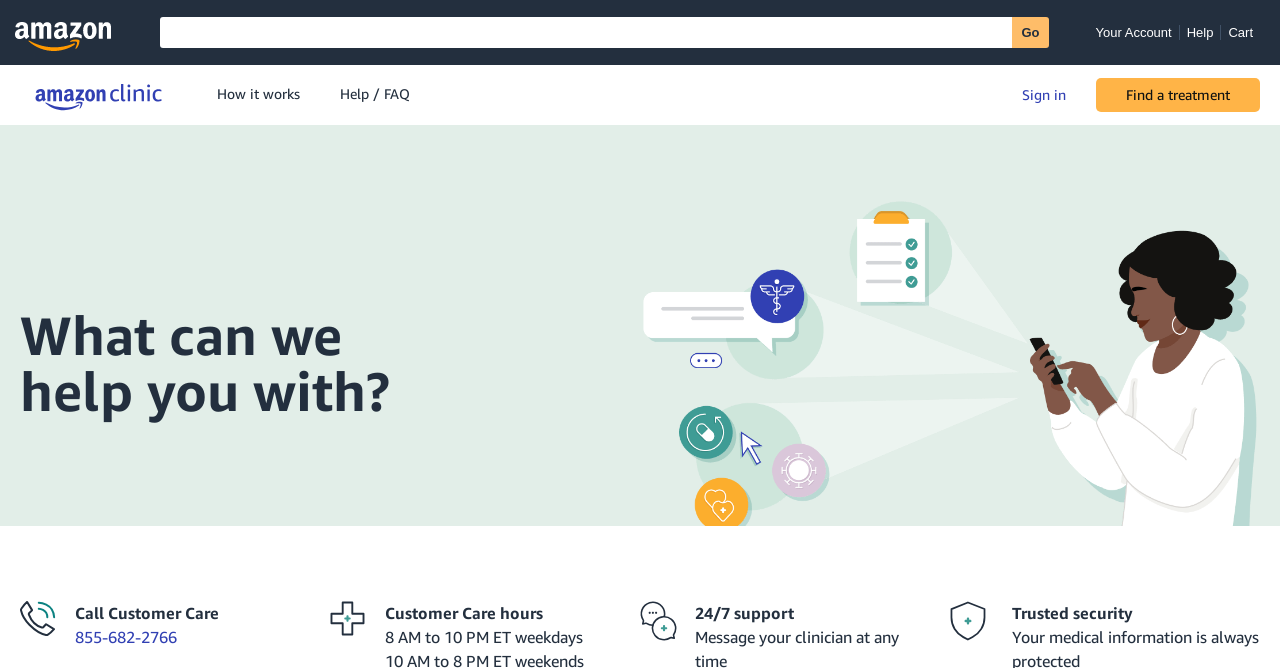Provide a thorough description of the webpage you see.

The webpage is about Amazon Clinic, a healthcare service that allows users to get treatment for common conditions like acne, hair loss, and allergies without appointments. 

At the top left corner, there is a link to Amazon, followed by a search bar with a textbox and a "Go" button. To the right of the search bar, there are links to "Your Account", "Help", and "Cart". 

Below the search bar, there is a prominent link to "Amazon Clinic" with an accompanying image. To the right of this link, there are two more links: "How it works" and "Help / FAQ". 

On the right side of the page, there is a link to "Sign in" and another link to "Find a treatment". 

The main content of the page starts with a heading that asks "What can we help you with?". Below this heading, there are three sections with icons and text. The first section has a phone icon and provides a phone number for Customer Care, along with the hours of operation. The second section has a care icon and mentions Customer Care hours. The third section has a support icon and indicates that there is 24/7 support available. The last section has a security icon and assures users of trusted security.